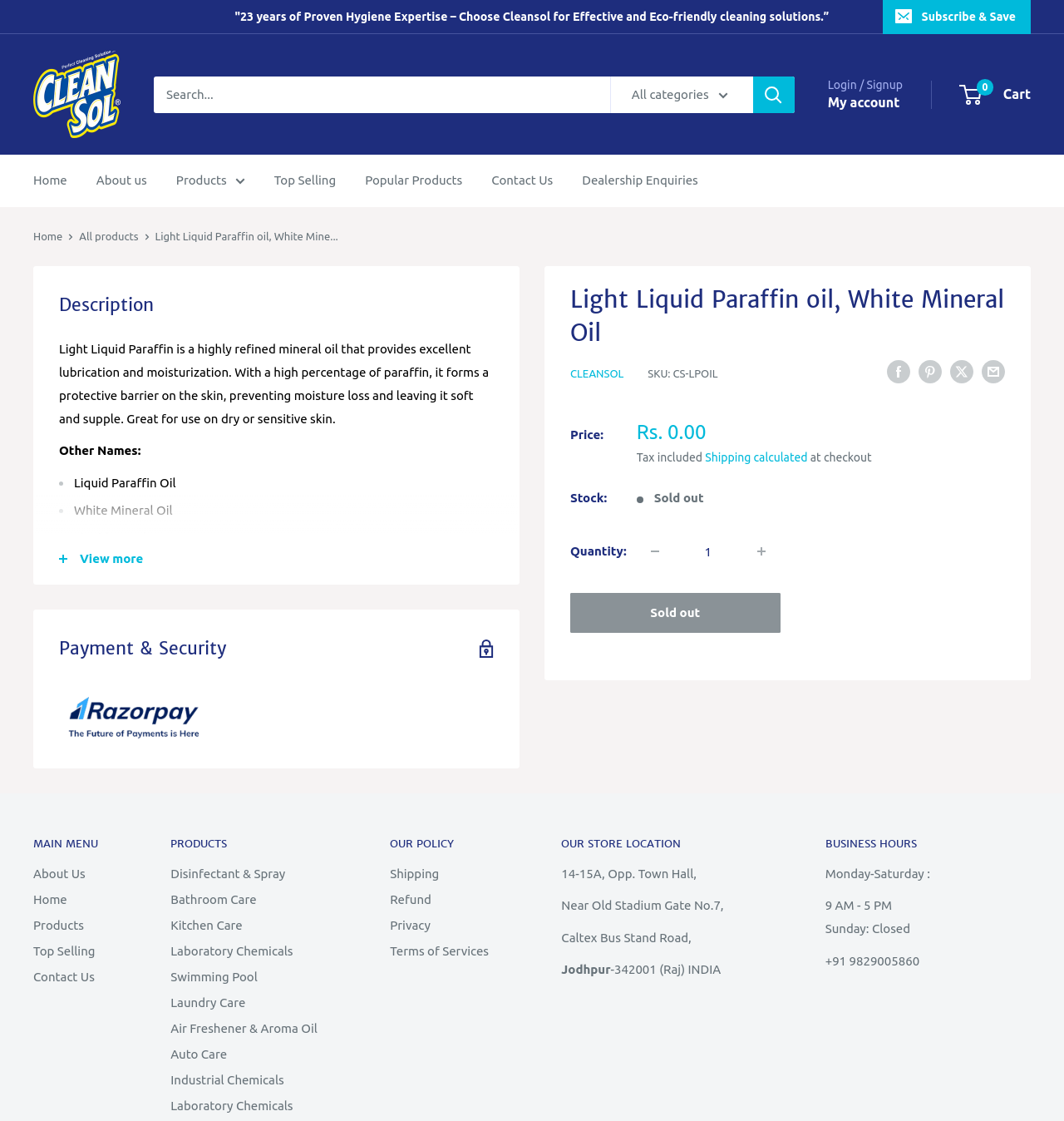What is the chemical formula of the product?
Based on the image, answer the question with a single word or brief phrase.

C₉₄H₂₀₄